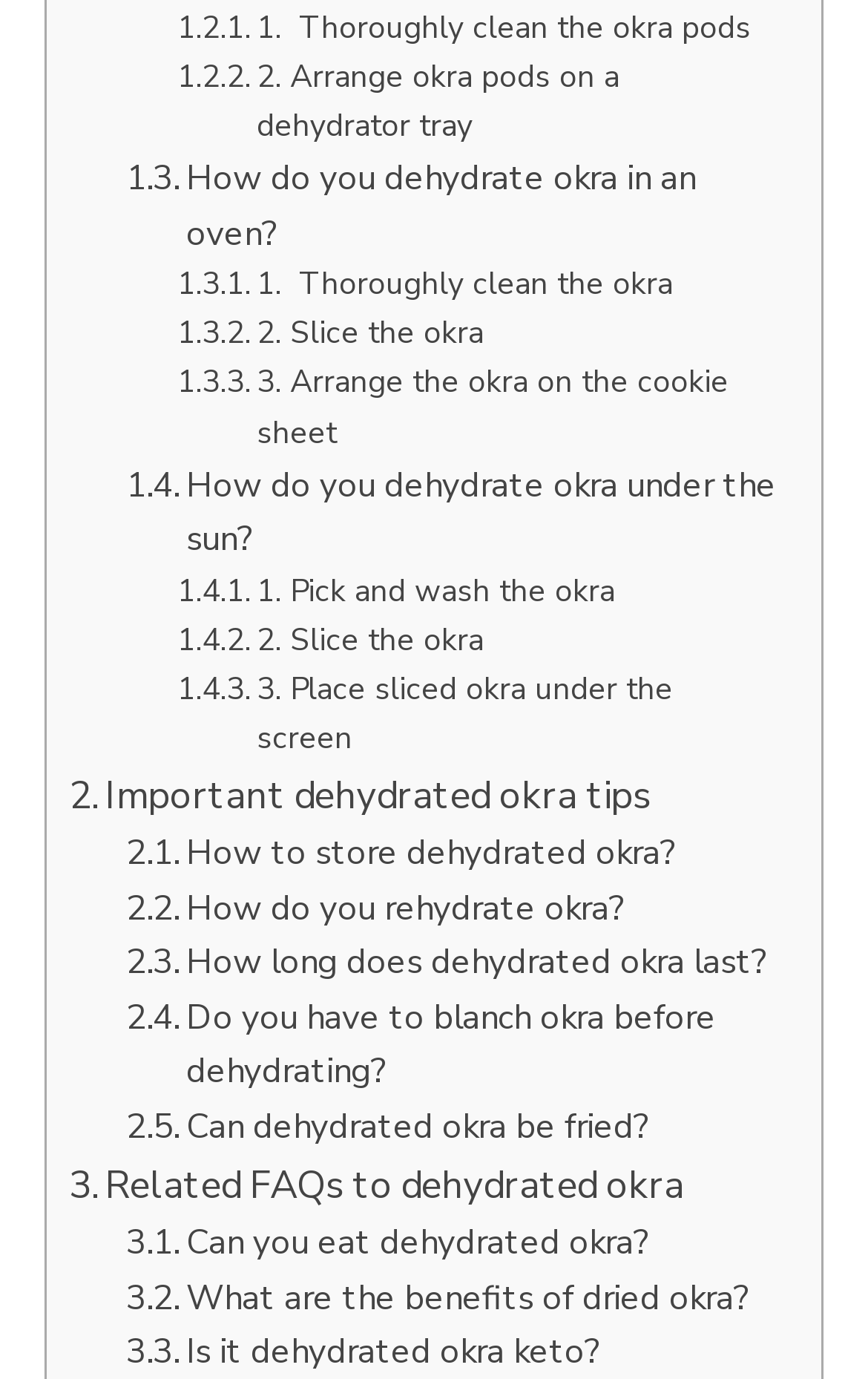Identify the bounding box coordinates for the region to click in order to carry out this instruction: "Explore Pontal beach". Provide the coordinates using four float numbers between 0 and 1, formatted as [left, top, right, bottom].

None